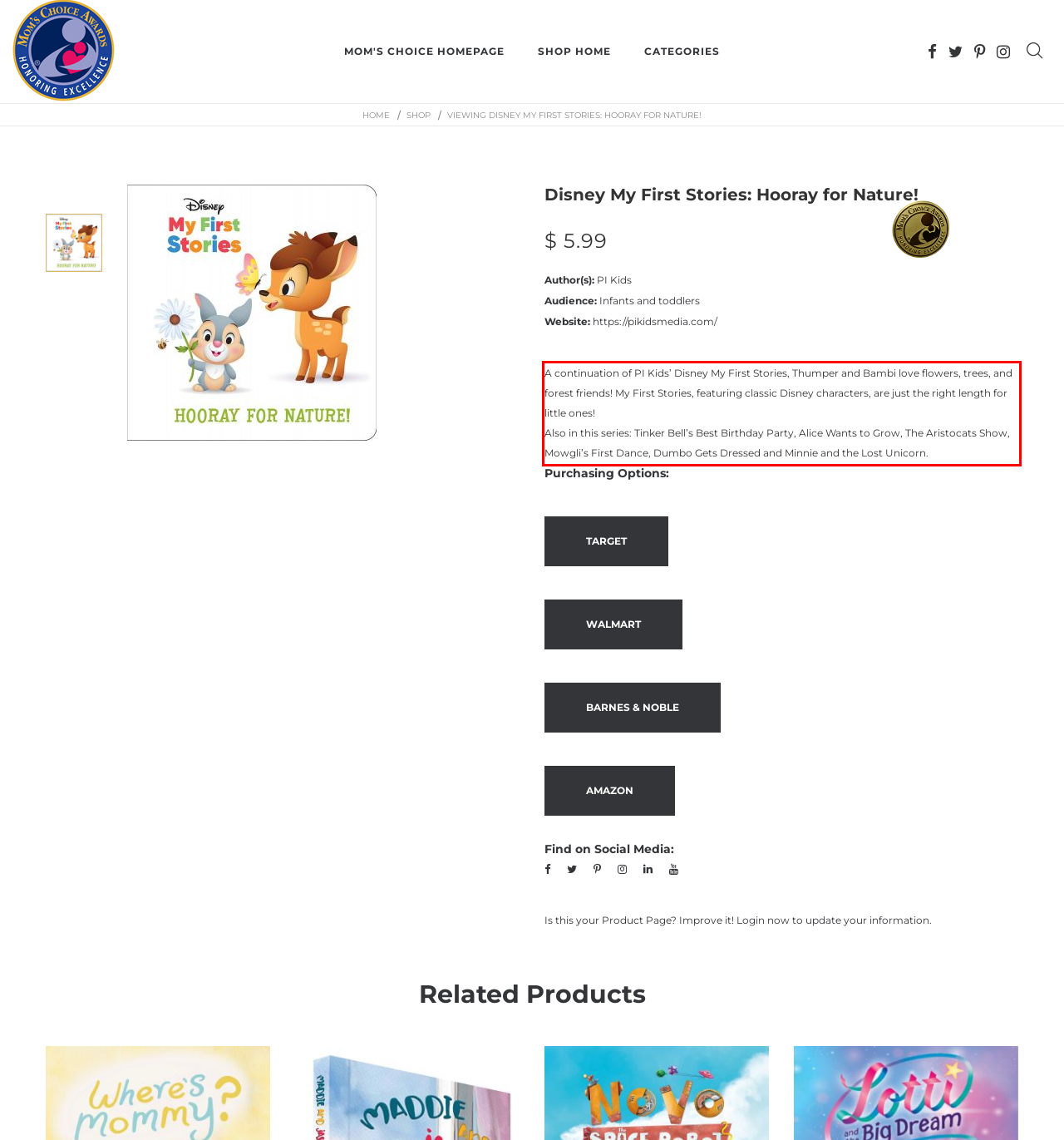Please examine the webpage screenshot and extract the text within the red bounding box using OCR.

A continuation of PI Kids’ Disney My First Stories, Thumper and Bambi love flowers, trees, and forest friends! My First Stories, featuring classic Disney characters, are just the right length for little ones! Also in this series: Tinker Bell’s Best Birthday Party, Alice Wants to Grow, The Aristocats Show, Mowgli’s First Dance, Dumbo Gets Dressed and Minnie and the Lost Unicorn.